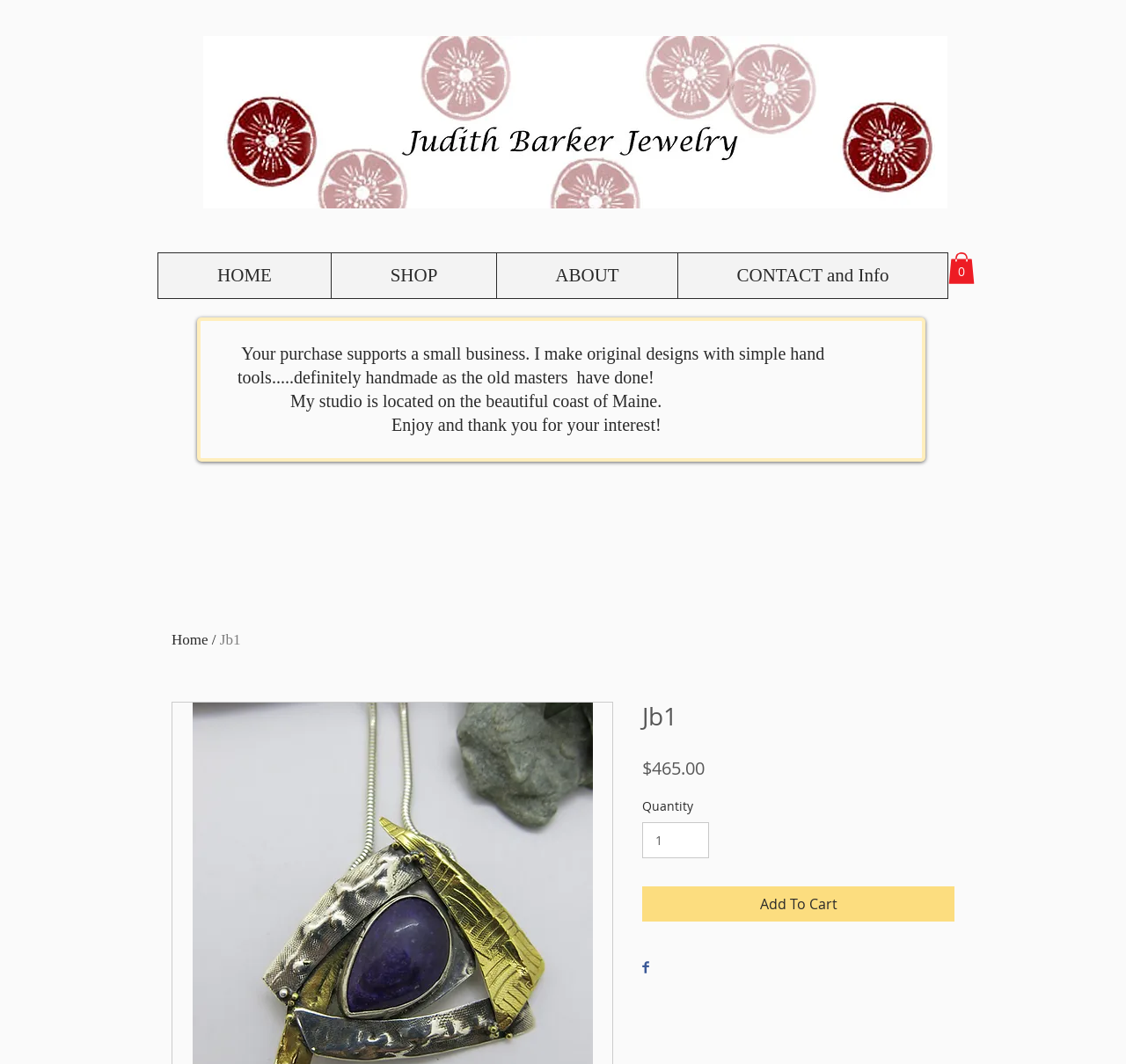What is the material of the Sugilite Brooch/Pendant?
Refer to the screenshot and respond with a concise word or phrase.

Sterling silver and 22k gold